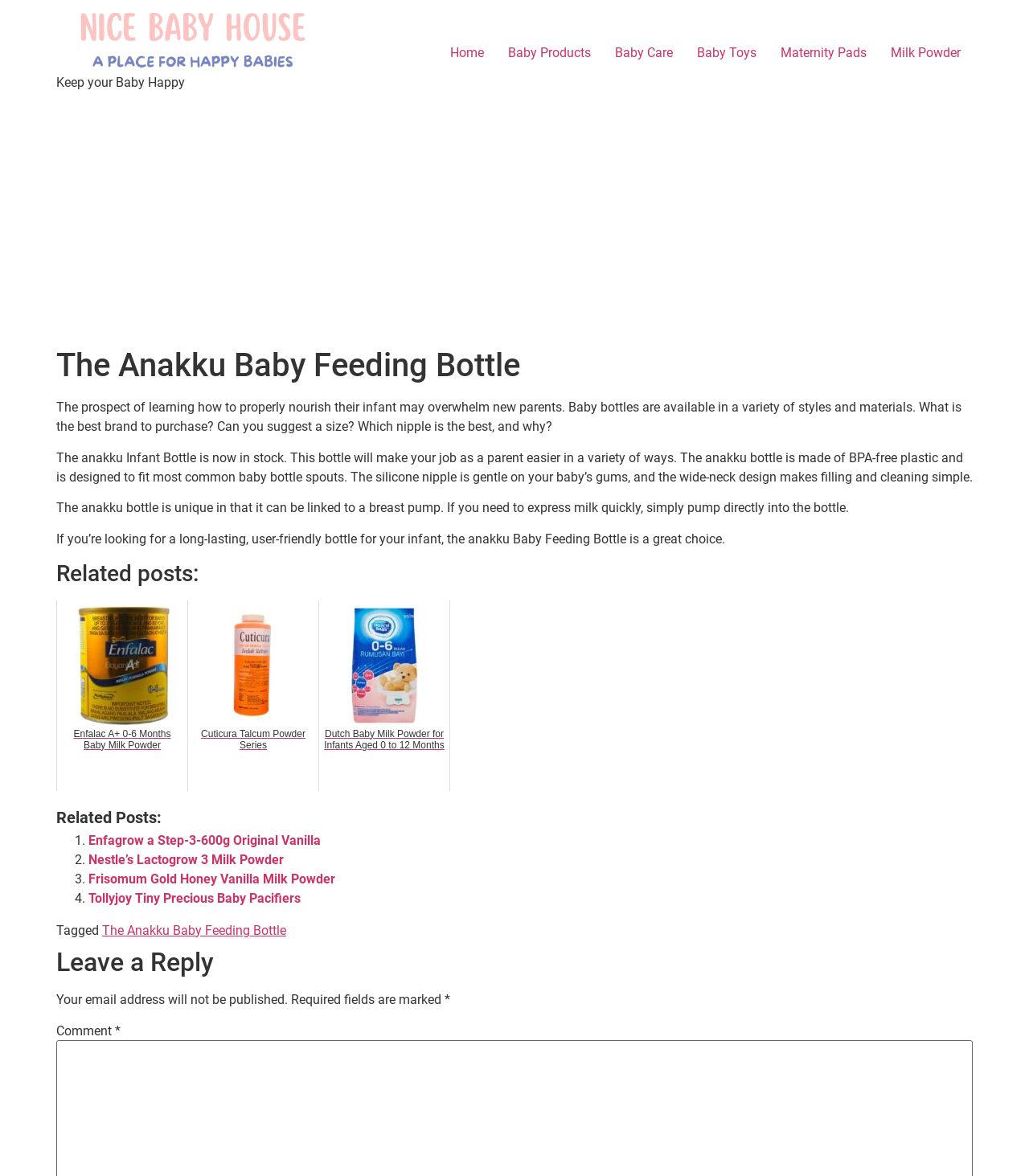Please determine the main heading text of this webpage.

The Anakku Baby Feeding Bottle